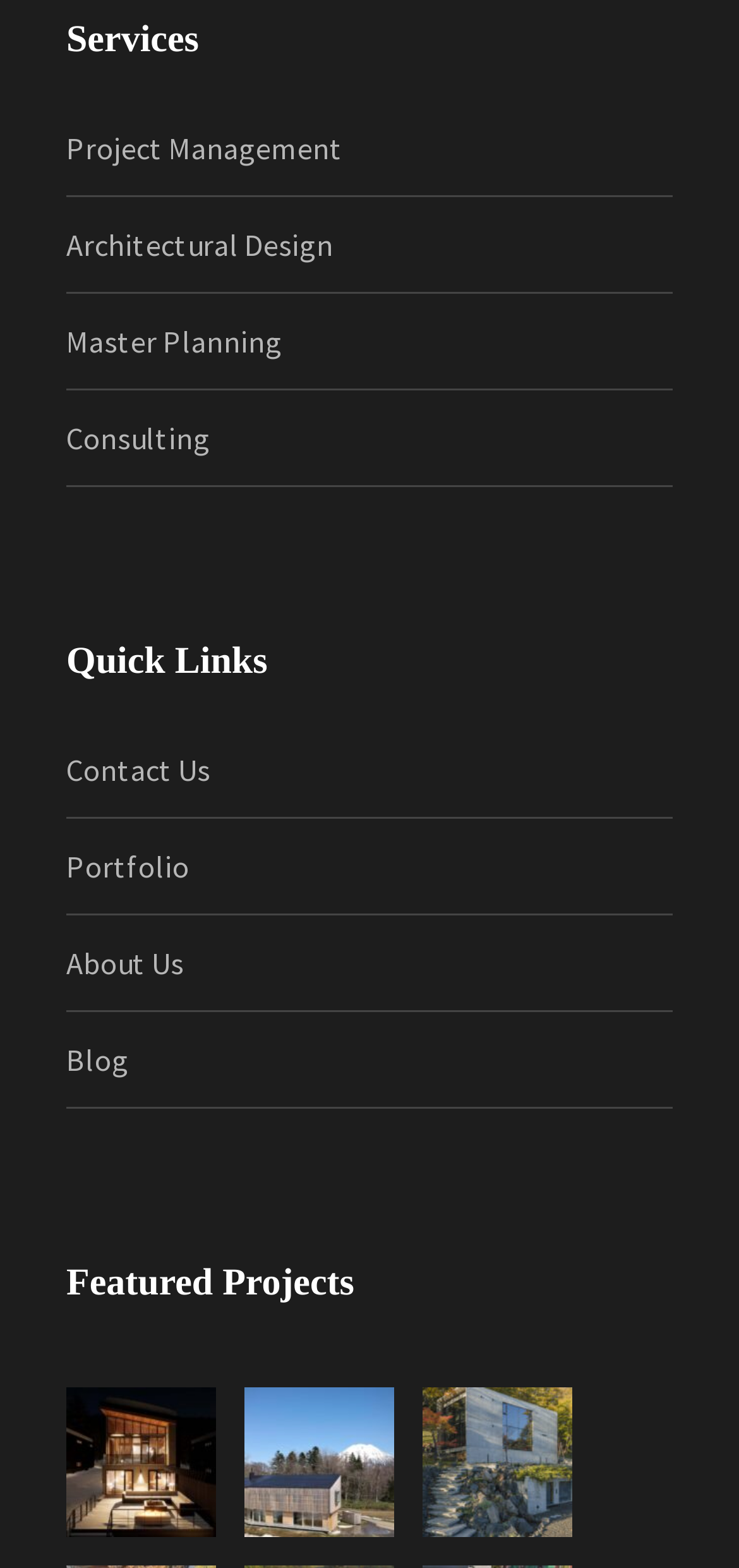Determine the bounding box coordinates for the UI element described. Format the coordinates as (top-left x, top-left y, bottom-right x, bottom-right y) and ensure all values are between 0 and 1. Element description: About Us

[0.09, 0.602, 0.249, 0.626]